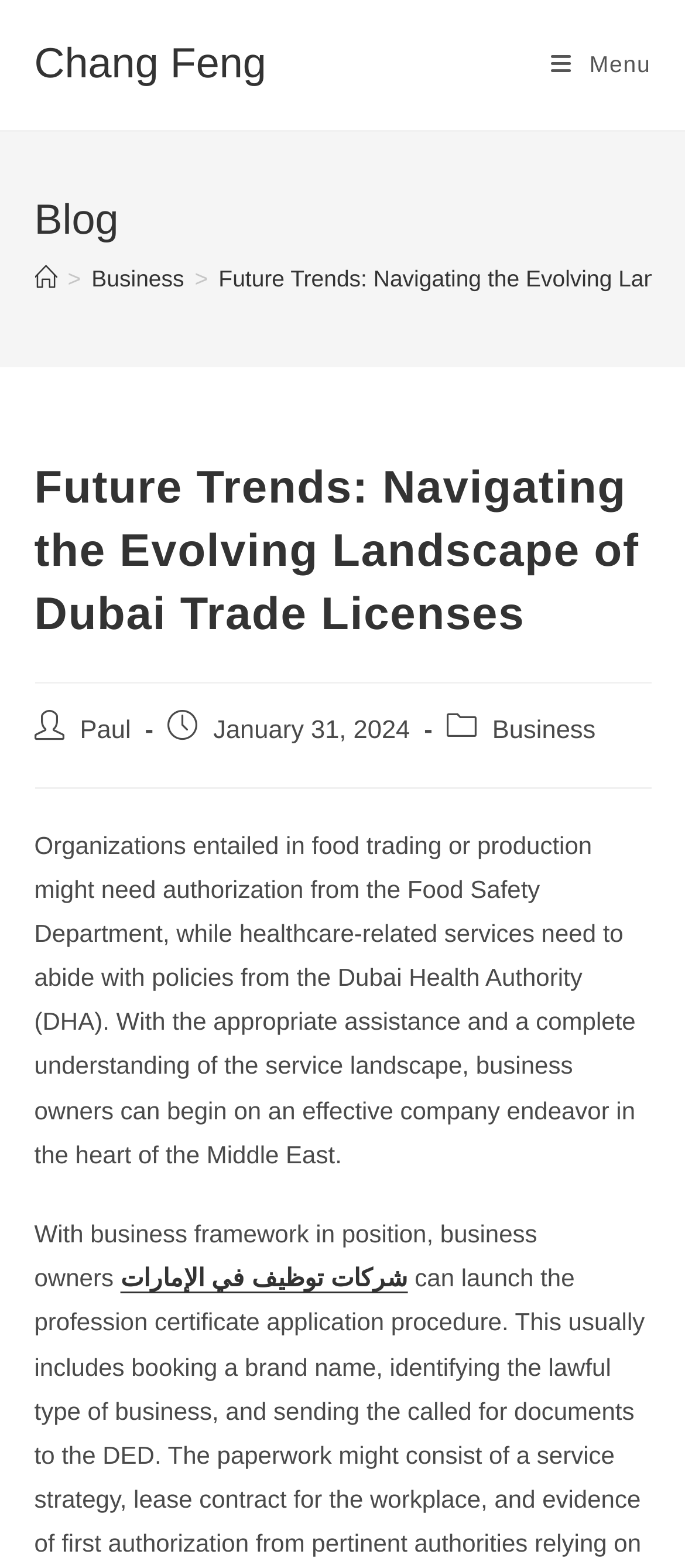How many breadcrumbs are there in the navigation?
Answer the question with as much detail as you can, using the image as a reference.

I found the answer by looking at the navigation section that says 'Breadcrumbs' and then counting the number of links and static texts. There is a link that says 'Home', a static text that says '>', and a link that says 'Business', so there are 3 breadcrumbs in total.